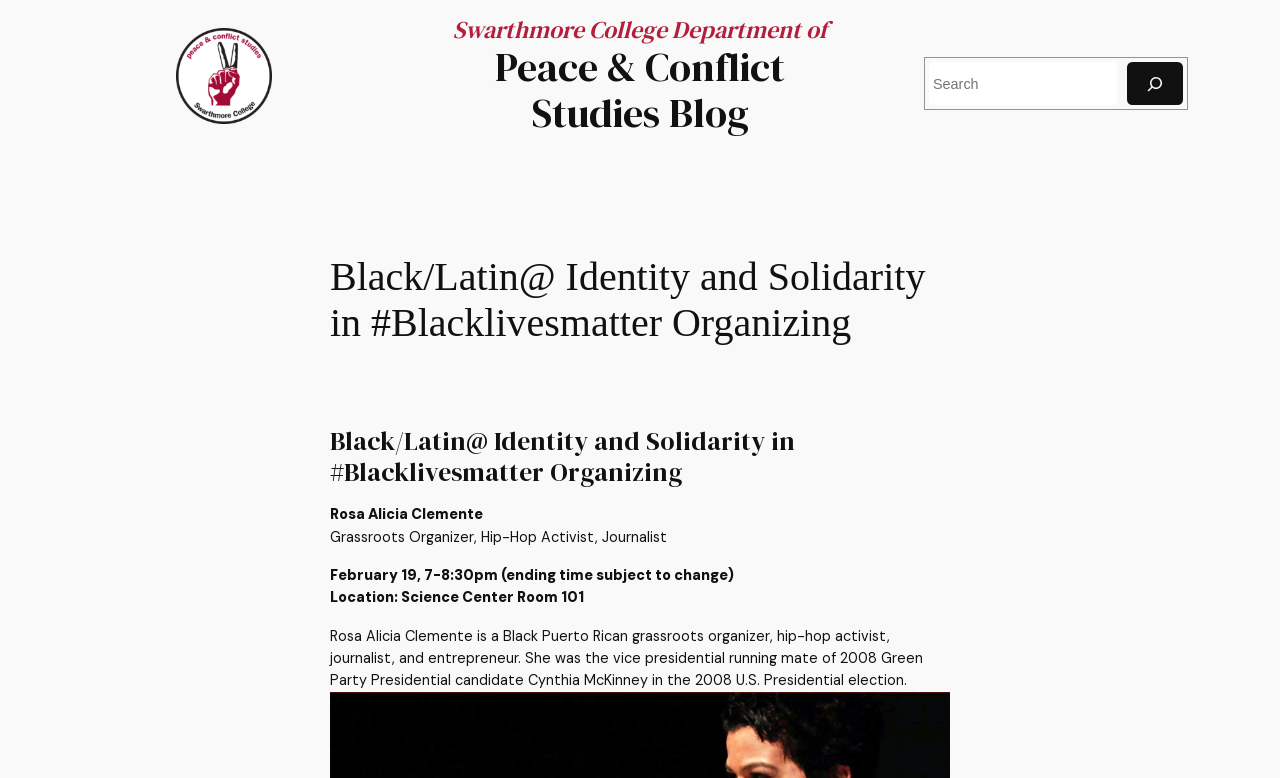What is the location of the event?
Using the details shown in the screenshot, provide a comprehensive answer to the question.

I found the answer by examining the webpage content, specifically the section that mentions 'Location: Science Center Room 101'. This section clearly states the location of the event, which is why I concluded that the location is Science Center Room 101.